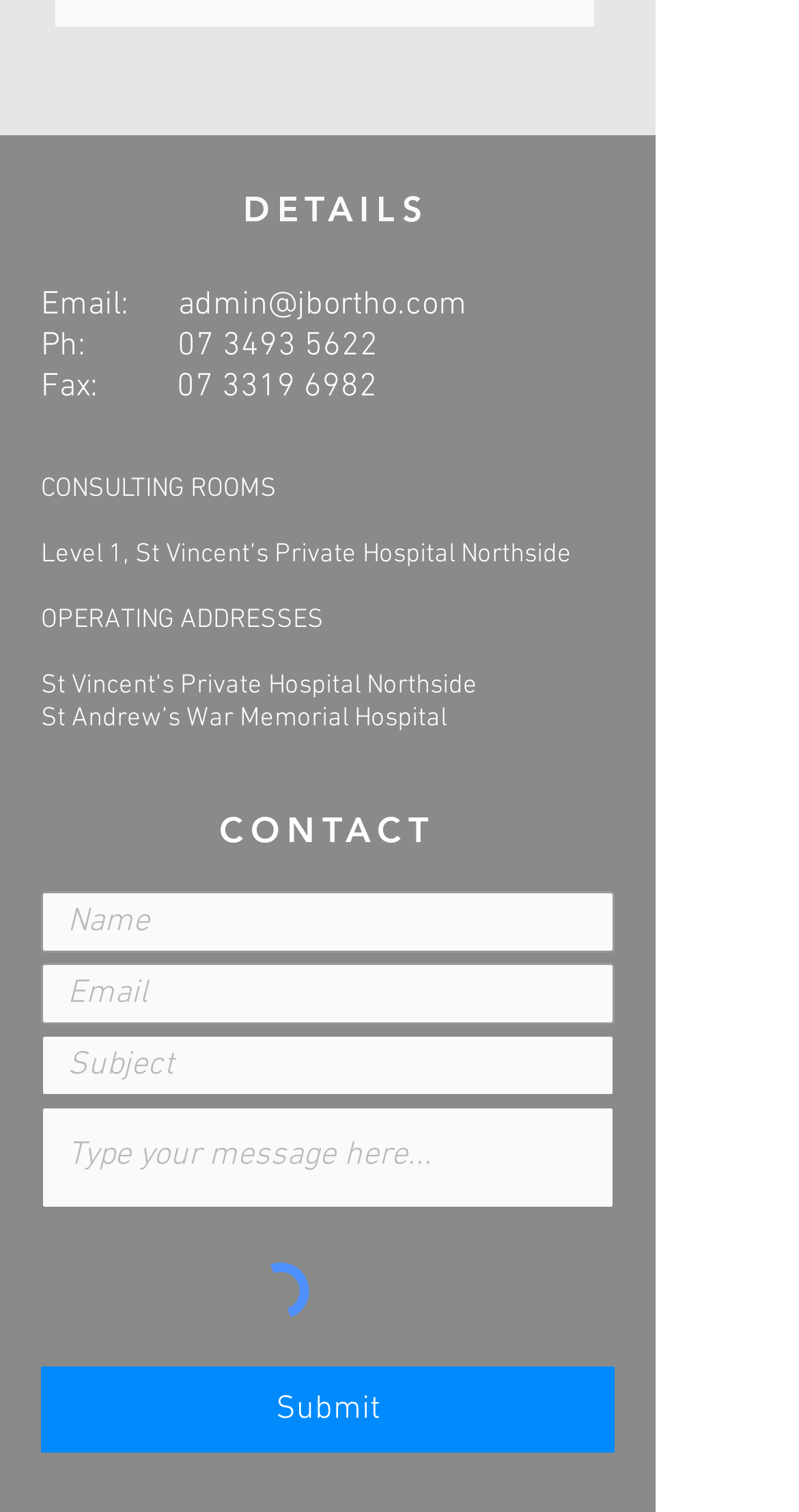Please mark the bounding box coordinates of the area that should be clicked to carry out the instruction: "Read news dated April 25, 2022".

None